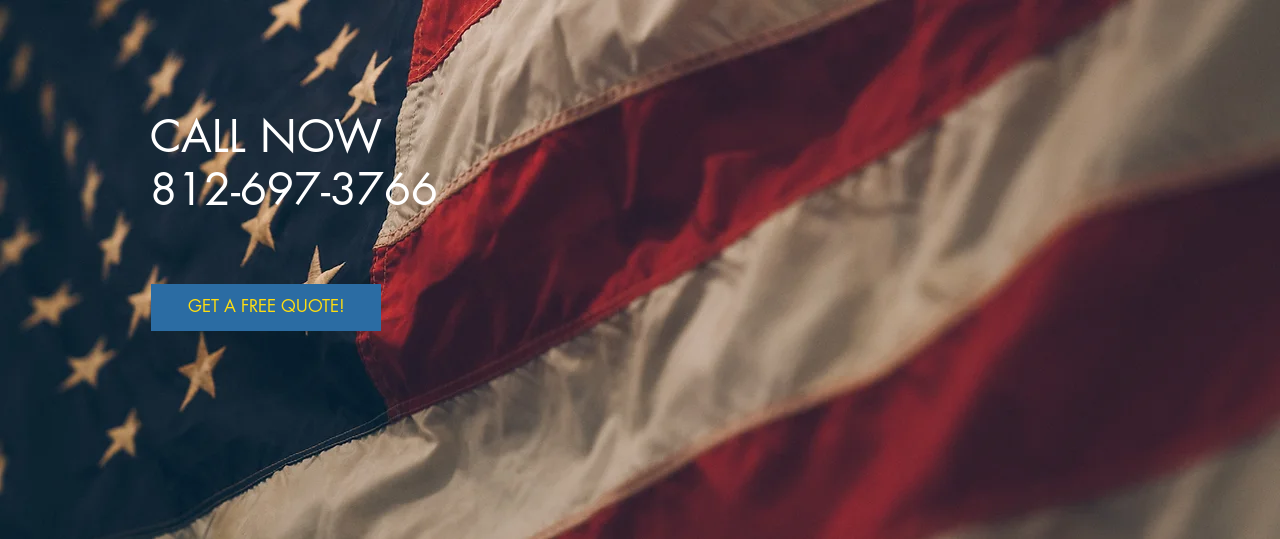Respond to the following query with just one word or a short phrase: 
What is the purpose of the bright blue button?

To get a free quote